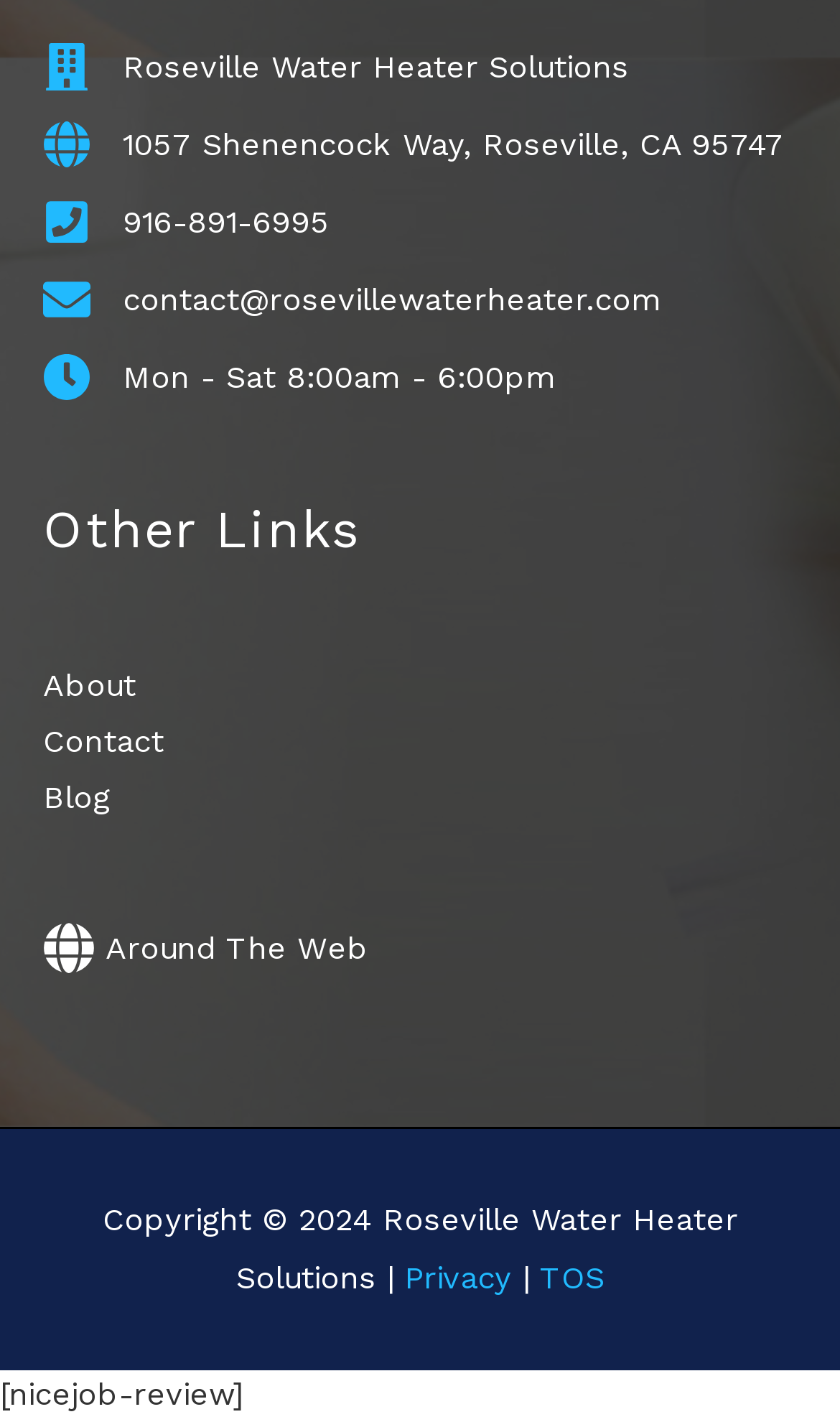Pinpoint the bounding box coordinates of the clickable element needed to complete the instruction: "View the blog". The coordinates should be provided as four float numbers between 0 and 1: [left, top, right, bottom].

[0.051, 0.547, 0.131, 0.575]